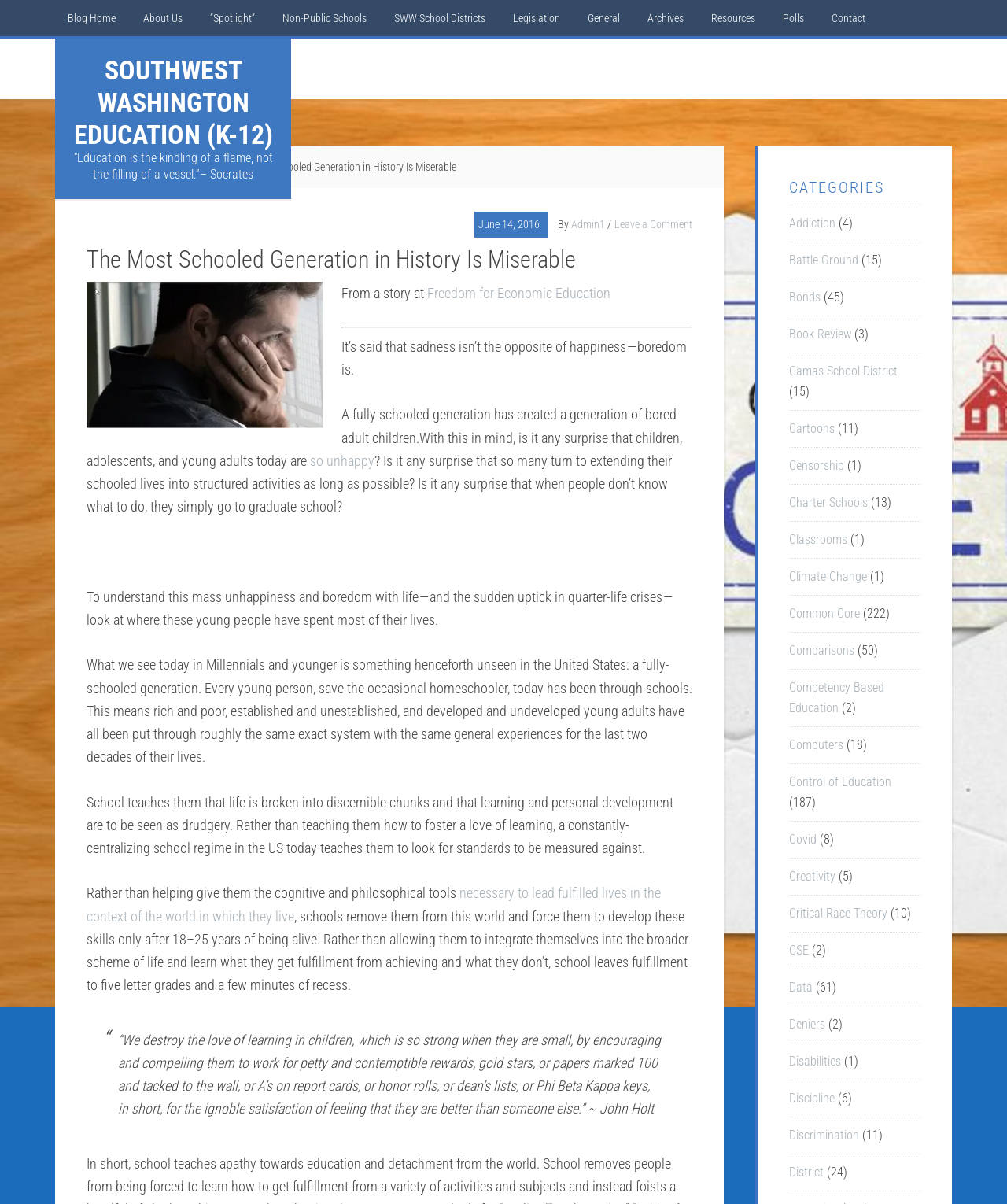Locate the bounding box coordinates of the clickable area needed to fulfill the instruction: "Check 'Common Core' posts".

[0.784, 0.503, 0.854, 0.516]